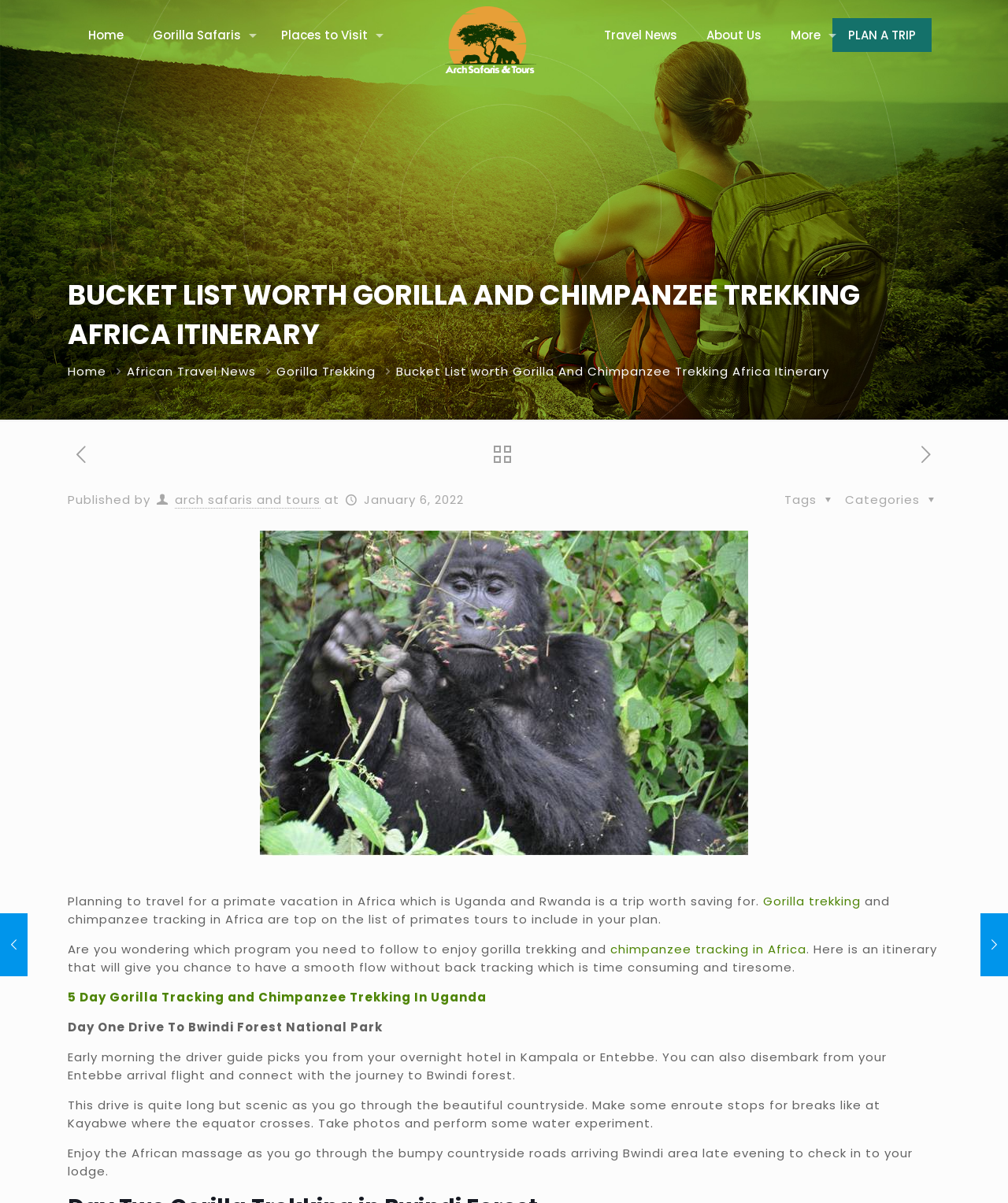Find and specify the bounding box coordinates that correspond to the clickable region for the instruction: "Click on the 'PLAN A TRIP' link".

[0.826, 0.015, 0.924, 0.043]